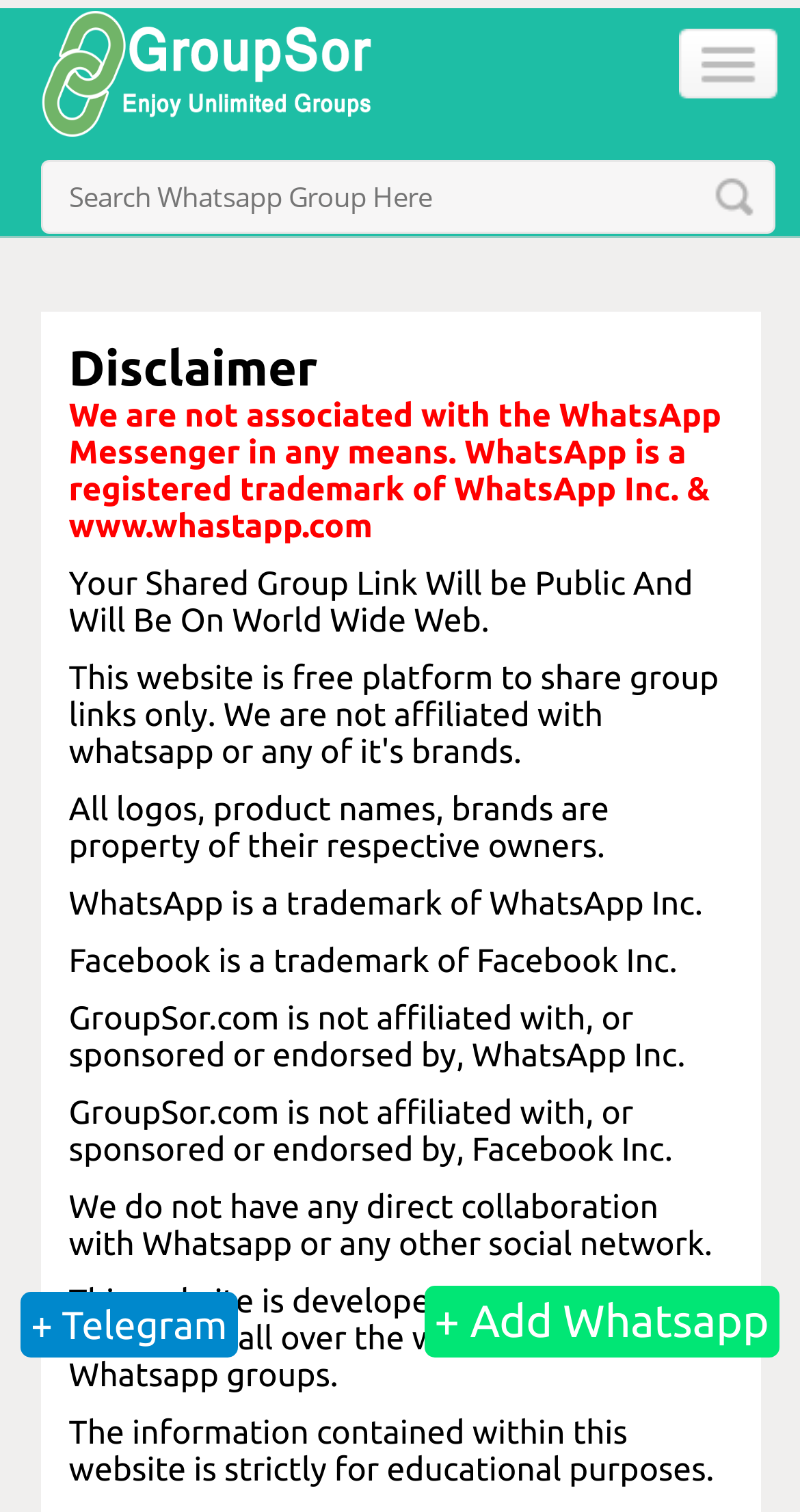Locate the UI element described by name="keyword" placeholder="Search Whatsapp Group Here" in the provided webpage screenshot. Return the bounding box coordinates in the format (top-left x, top-left y, bottom-right x, bottom-right y), ensuring all values are between 0 and 1.

[0.05, 0.101, 0.969, 0.149]